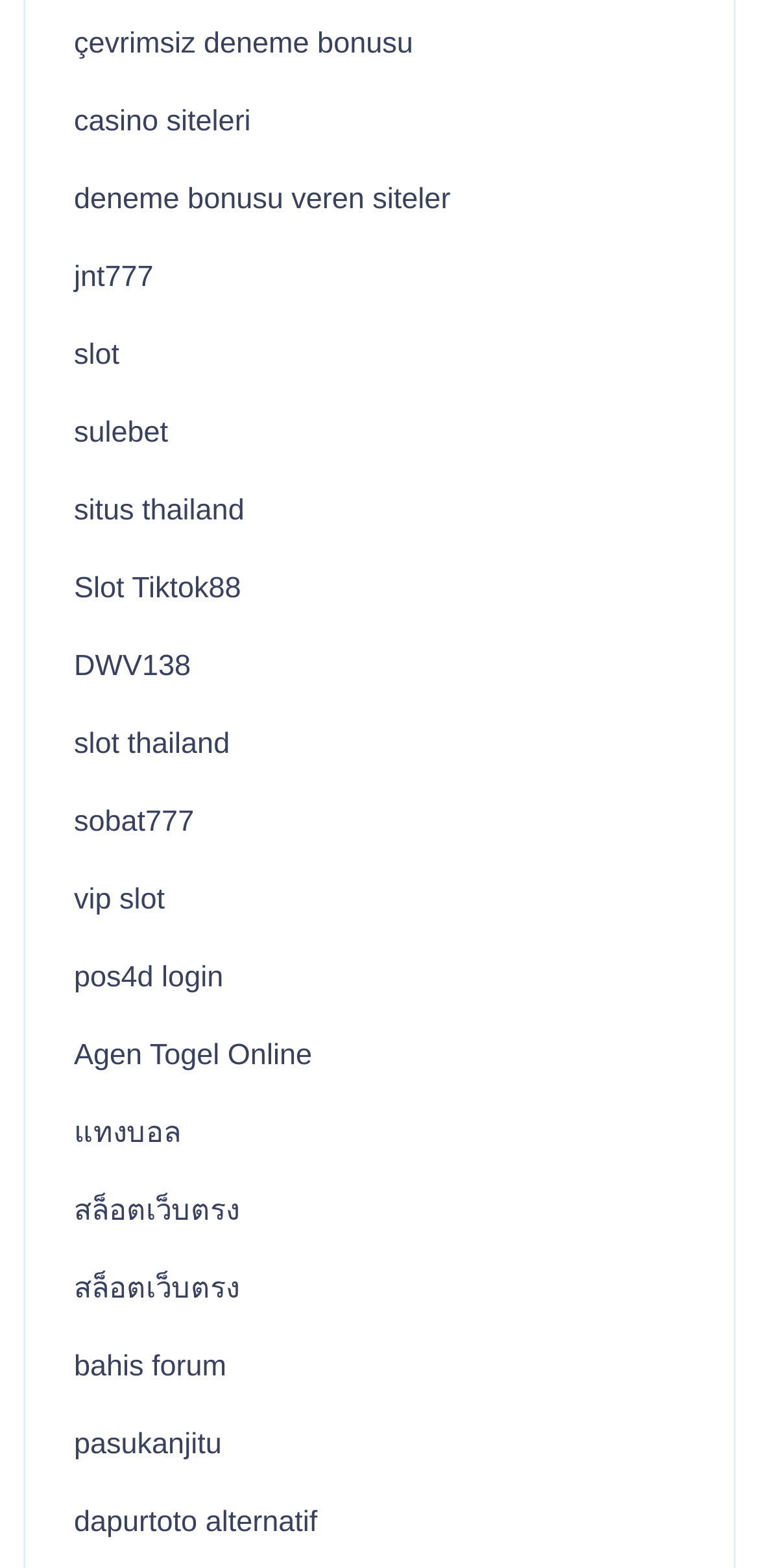Please identify the bounding box coordinates of the element that needs to be clicked to execute the following command: "view the cookies policy". Provide the bounding box using four float numbers between 0 and 1, formatted as [left, top, right, bottom].

None